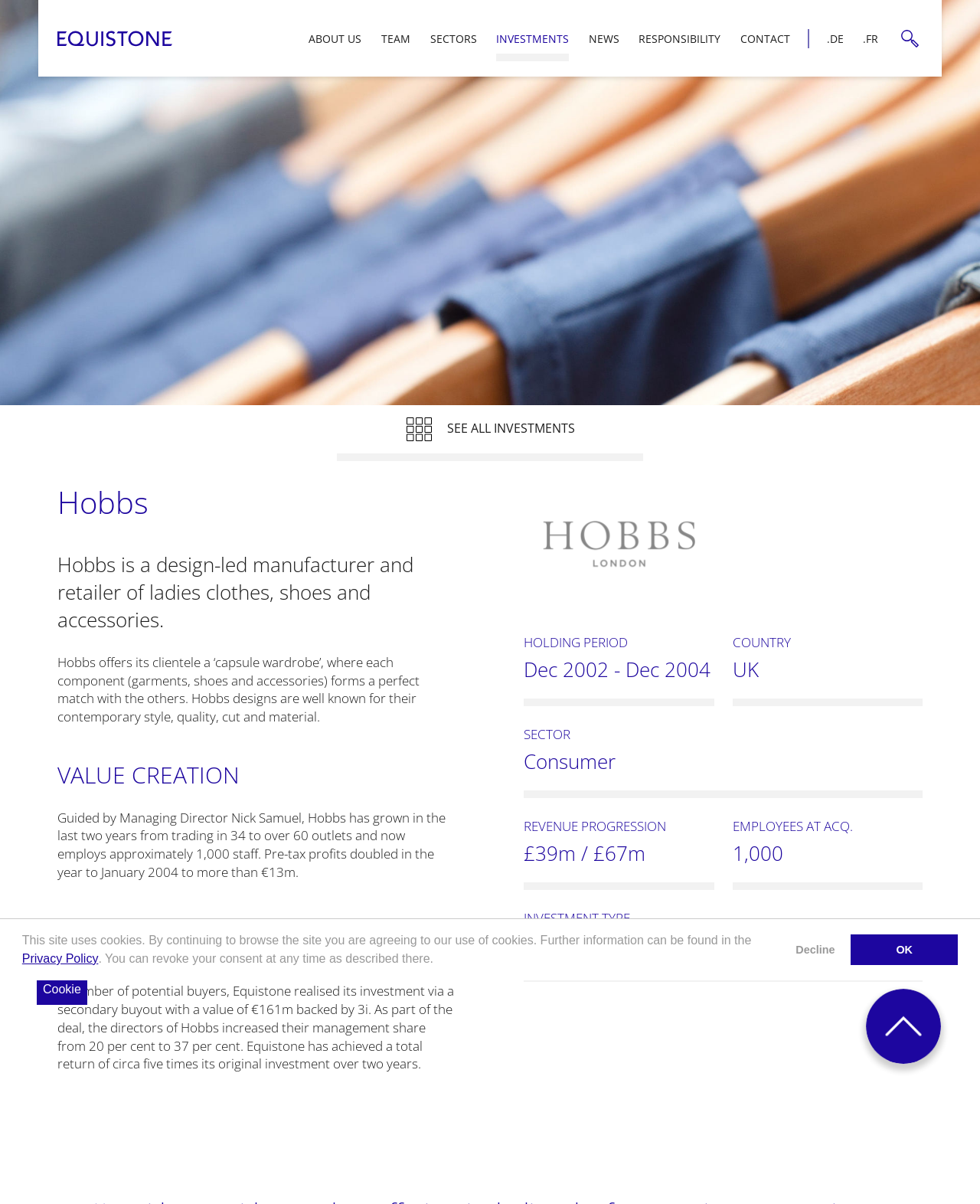Please identify the bounding box coordinates of the clickable area that will allow you to execute the instruction: "View the Hobbs logo".

[0.554, 0.433, 0.709, 0.471]